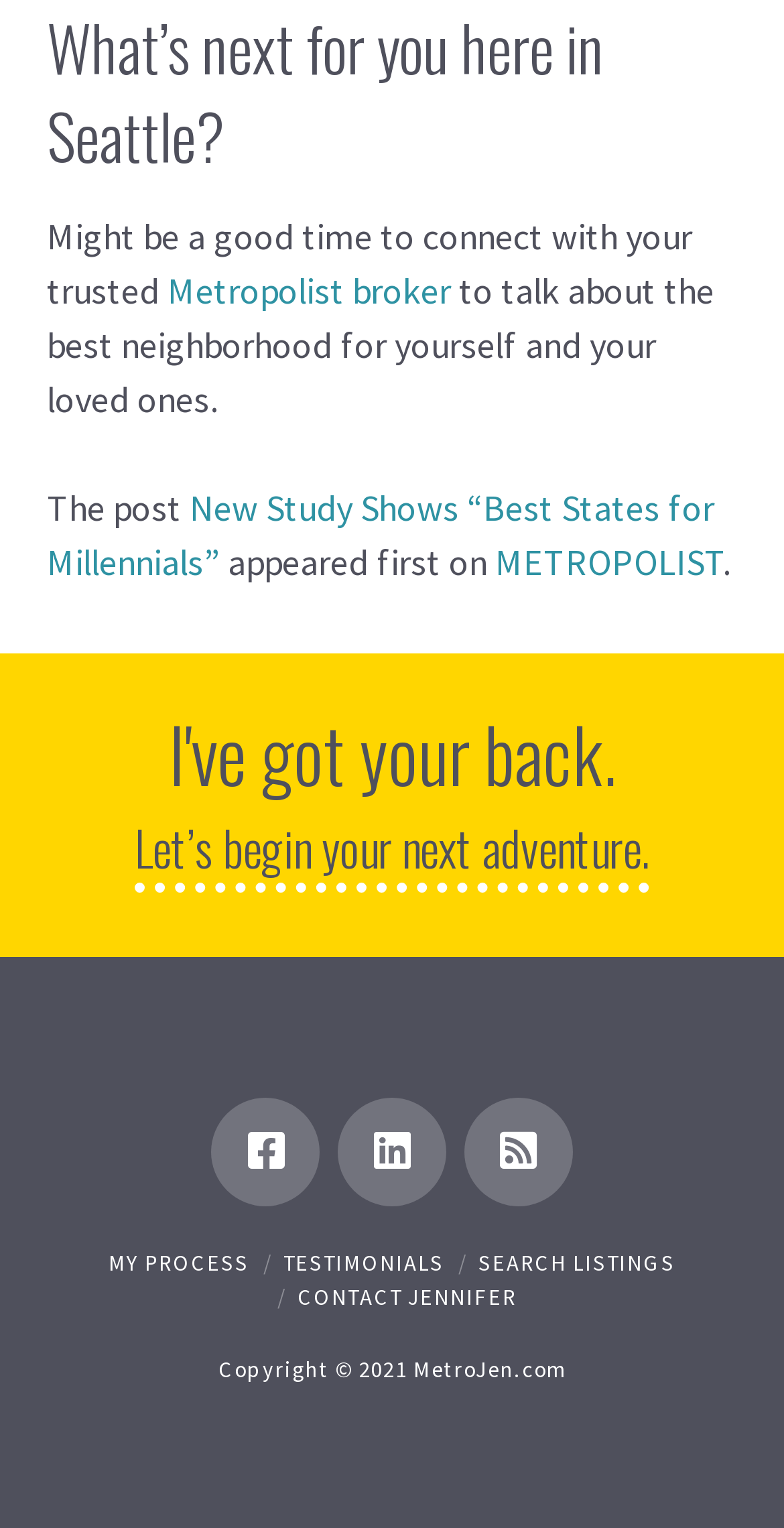How many social media links are available?
From the image, respond with a single word or phrase.

3